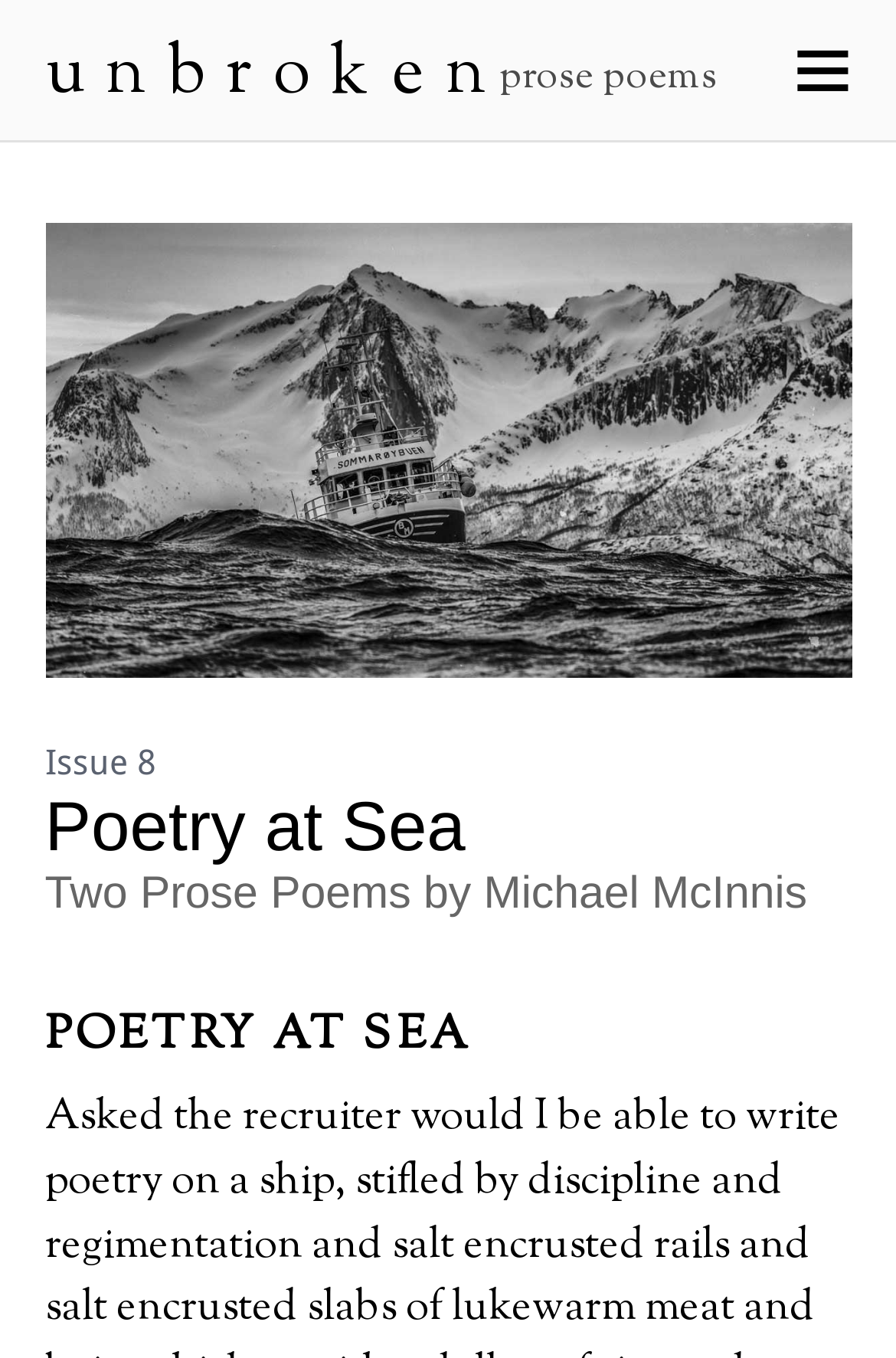Determine the main headline from the webpage and extract its text.

Poetry at Sea
Two Prose Poems by Michael McInnis